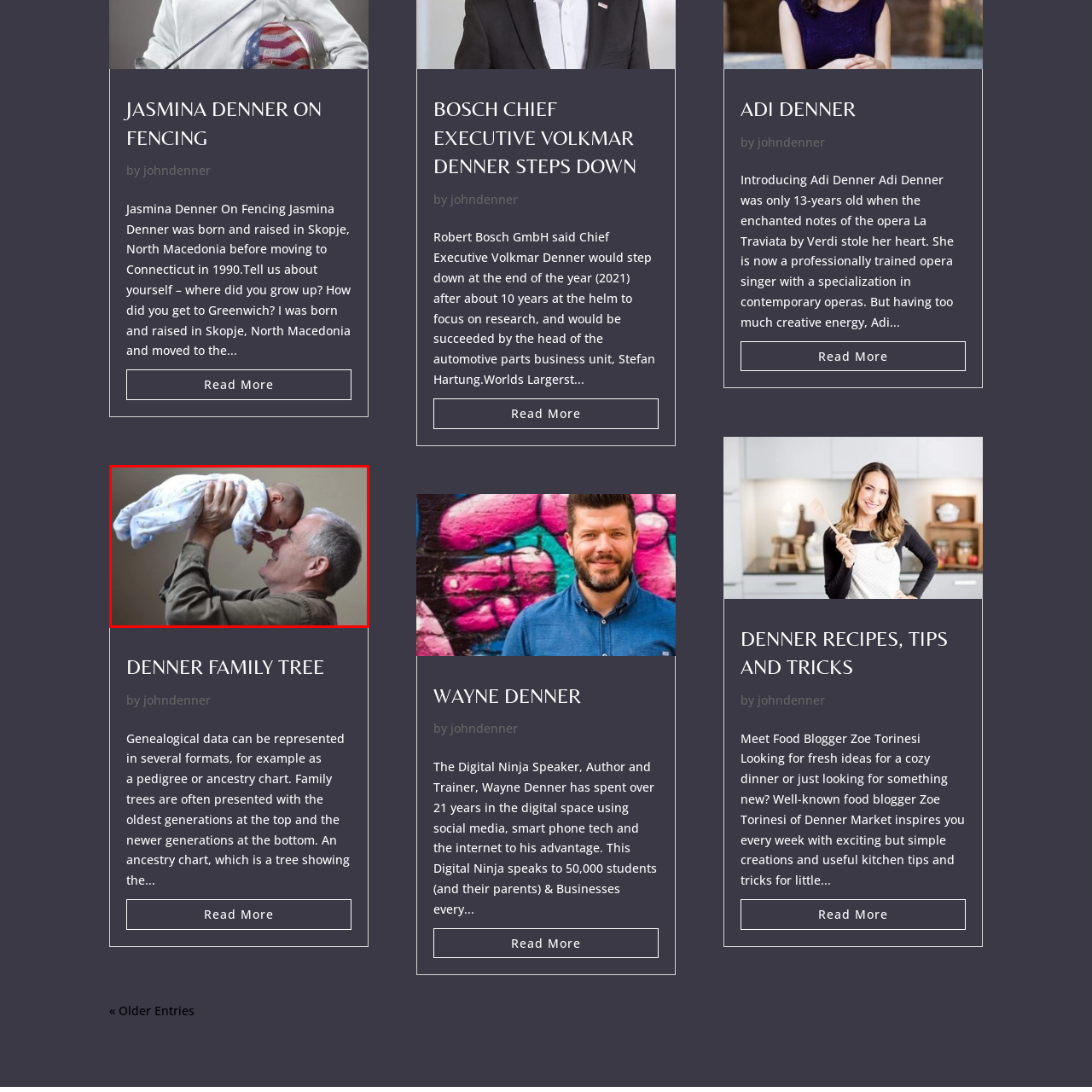Focus on the content within the red bounding box and answer this question using a single word or phrase: What is the atmosphere of the scene?

Intimate